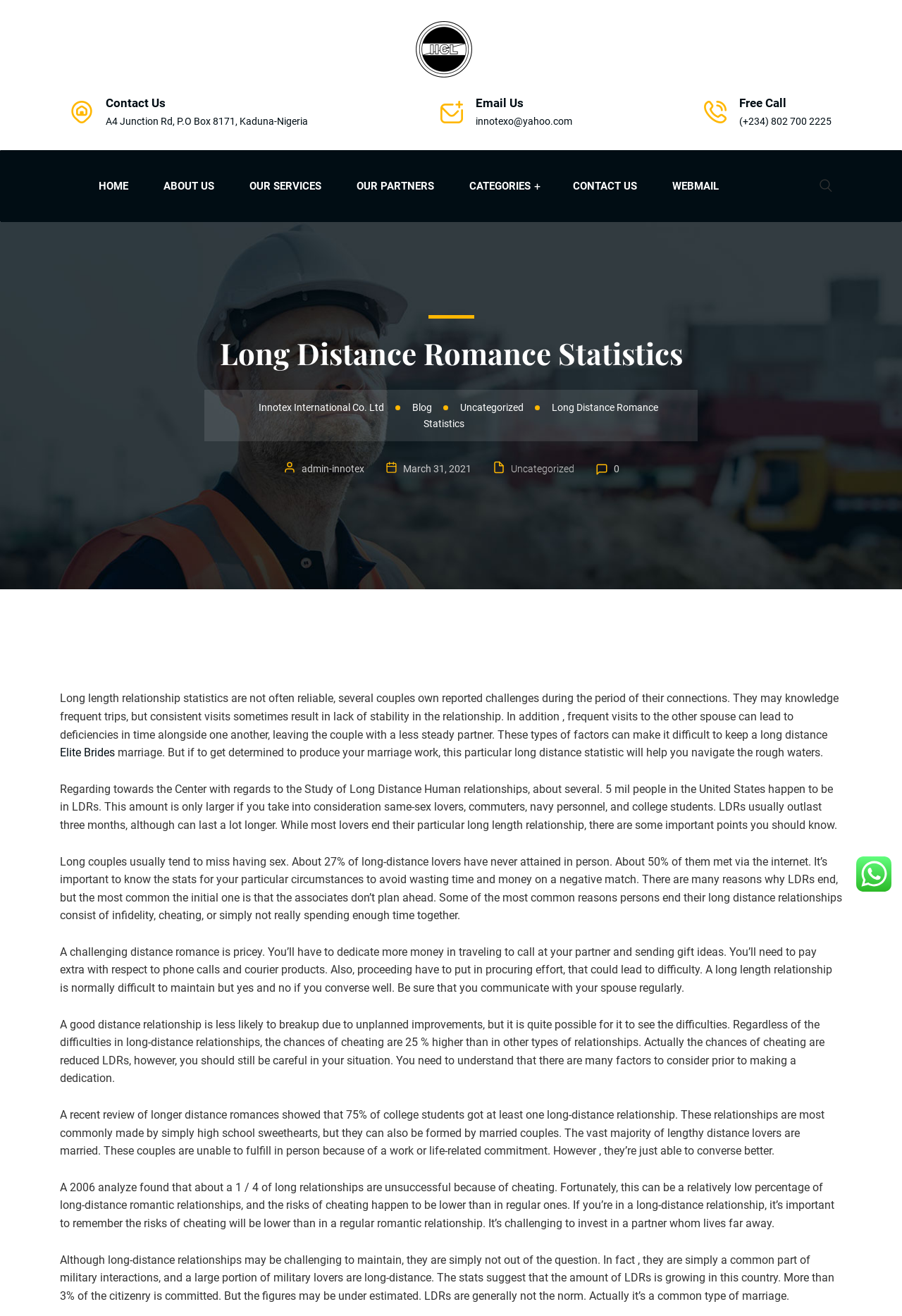Give a concise answer using only one word or phrase for this question:
How many people in the United States are in long-distance relationships?

7.5 million